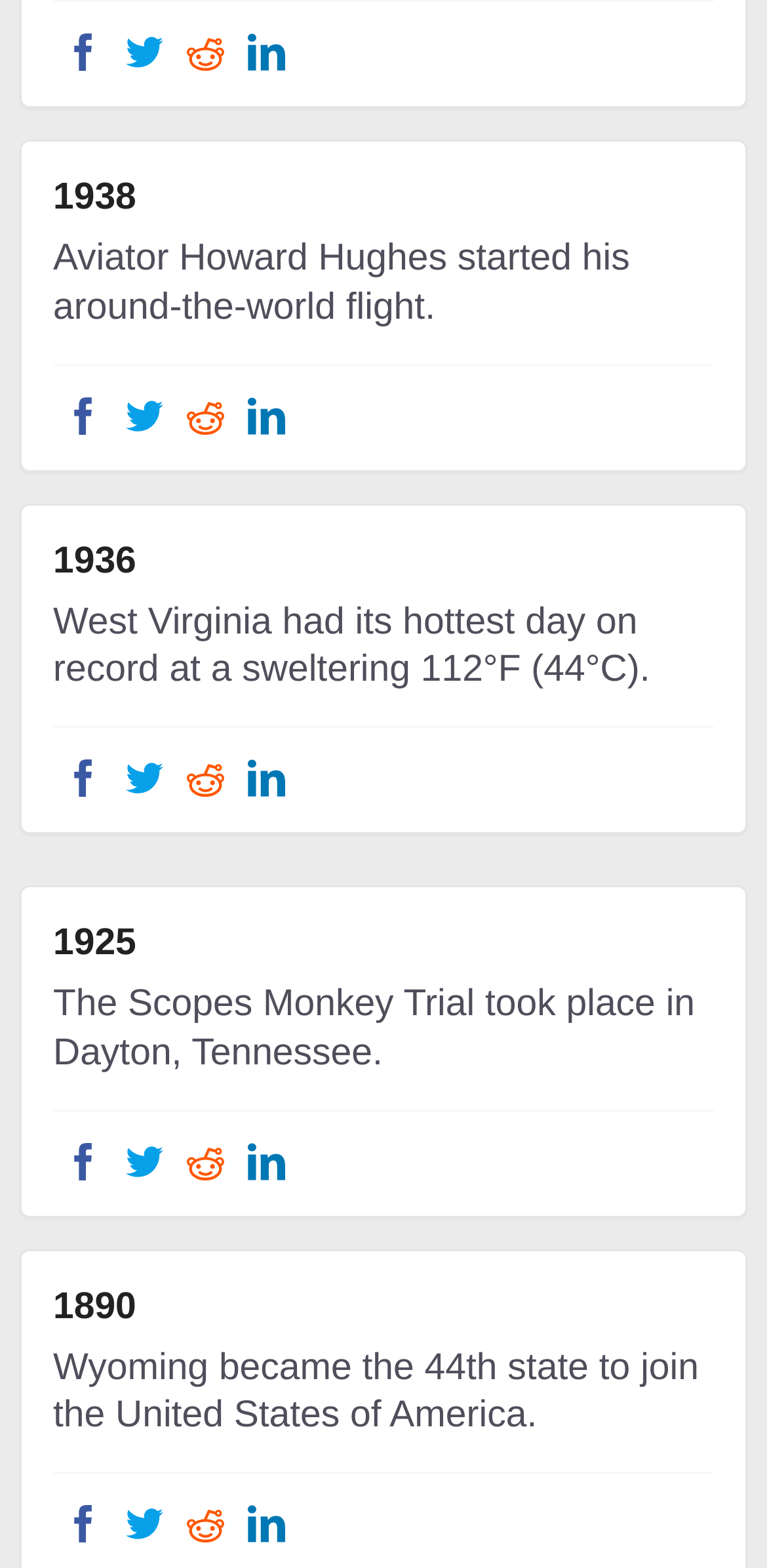What is the year mentioned at the top of the page?
Look at the image and construct a detailed response to the question.

The year 1938 is mentioned at the top of the page as a heading, which is indicated by the element with bounding box coordinates [0.069, 0.111, 0.931, 0.139] and OCR text '1938'.